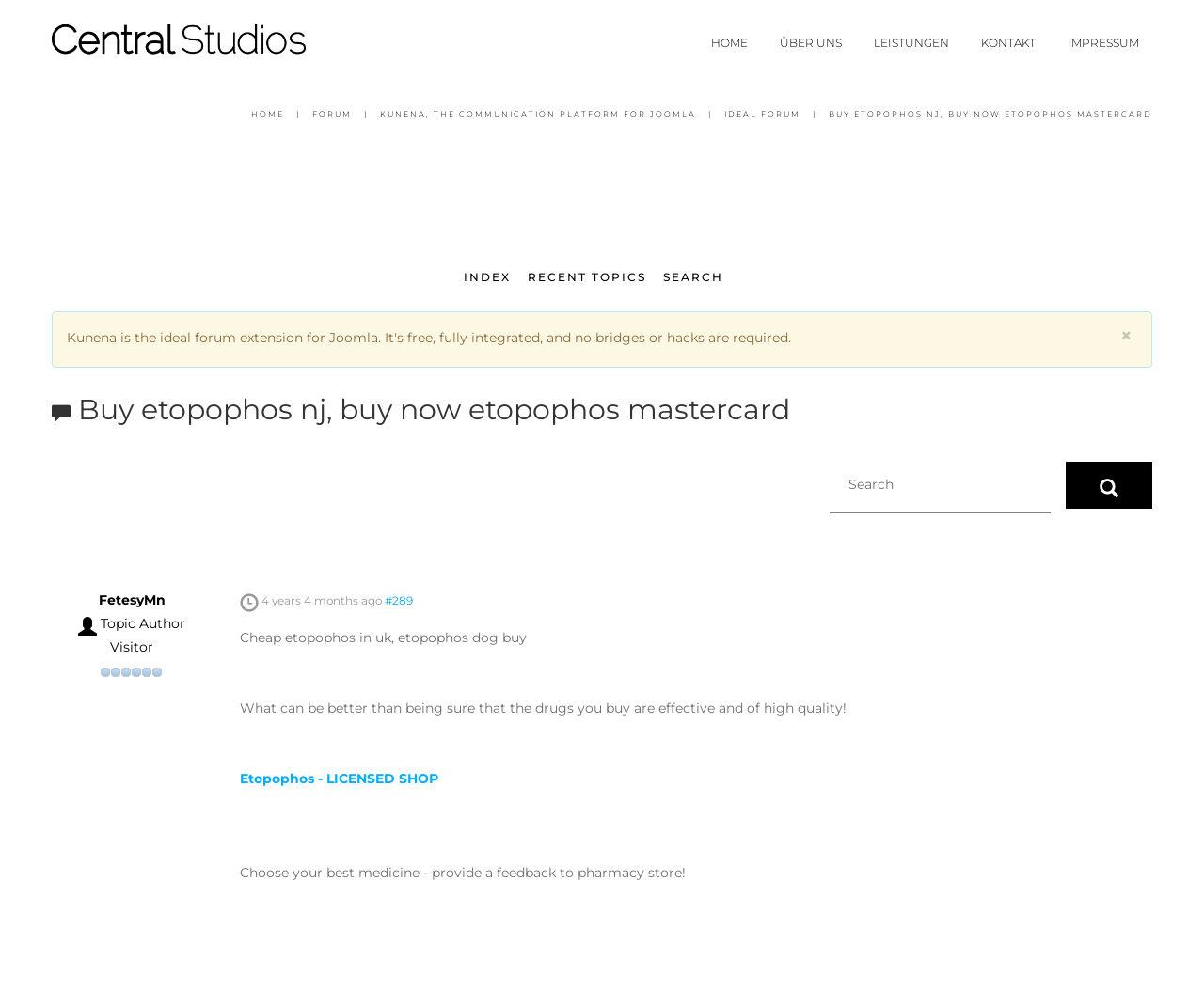What is the date of the post?
Refer to the screenshot and answer in one word or phrase.

04 Jan 2020 01:45